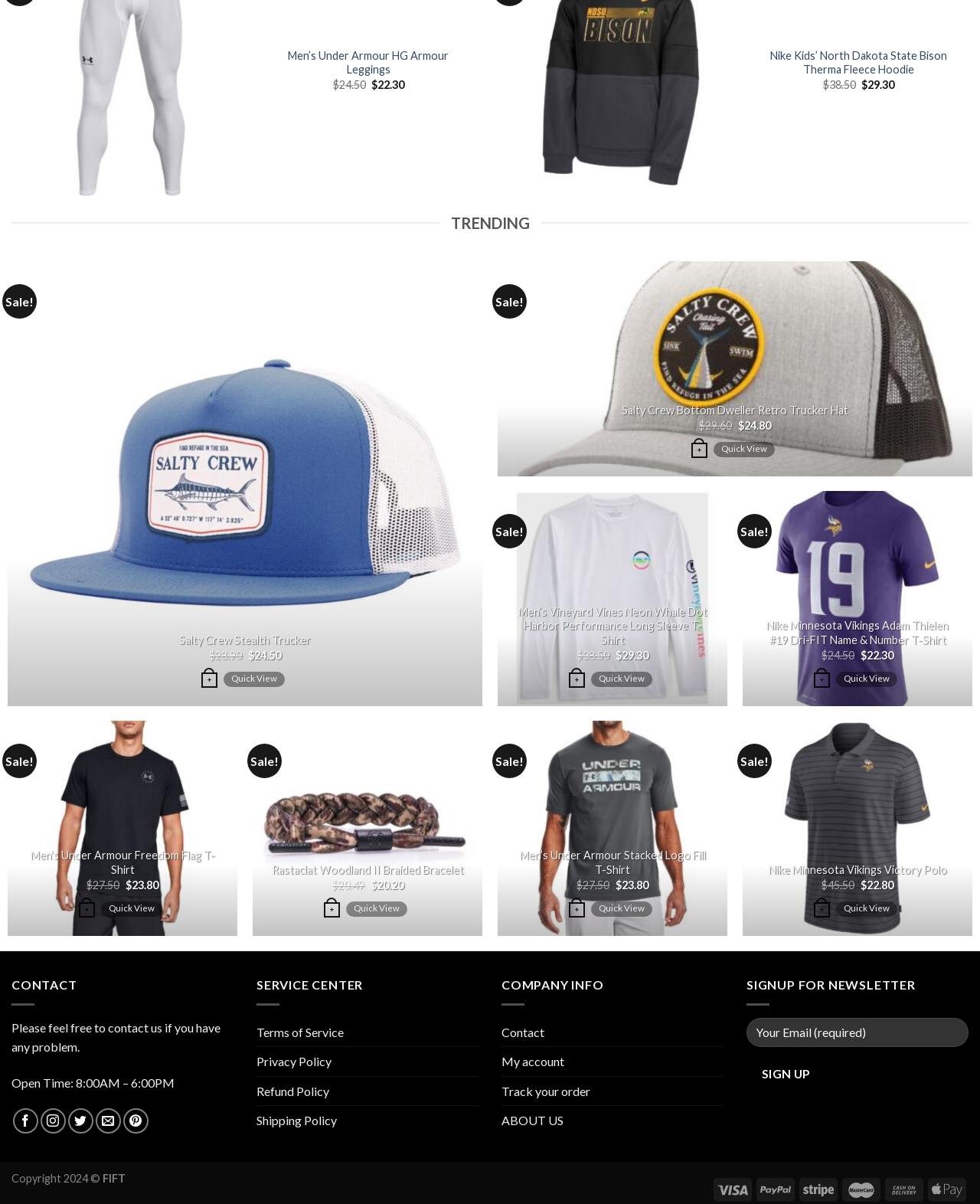Please identify the bounding box coordinates of the area I need to click to accomplish the following instruction: "Add Salty Crew Bottom Dweller Retro Trucker Hat to your cart".

[0.706, 0.366, 0.722, 0.382]